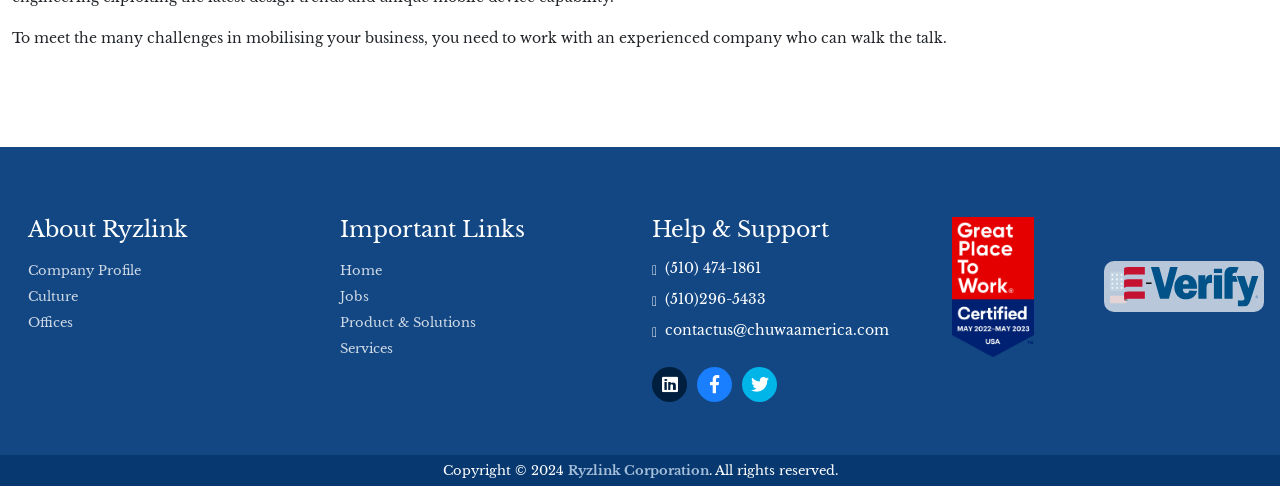Please determine the bounding box coordinates of the element to click in order to execute the following instruction: "Call (510) 474-1861". The coordinates should be four float numbers between 0 and 1, specified as [left, top, right, bottom].

[0.509, 0.531, 0.734, 0.574]